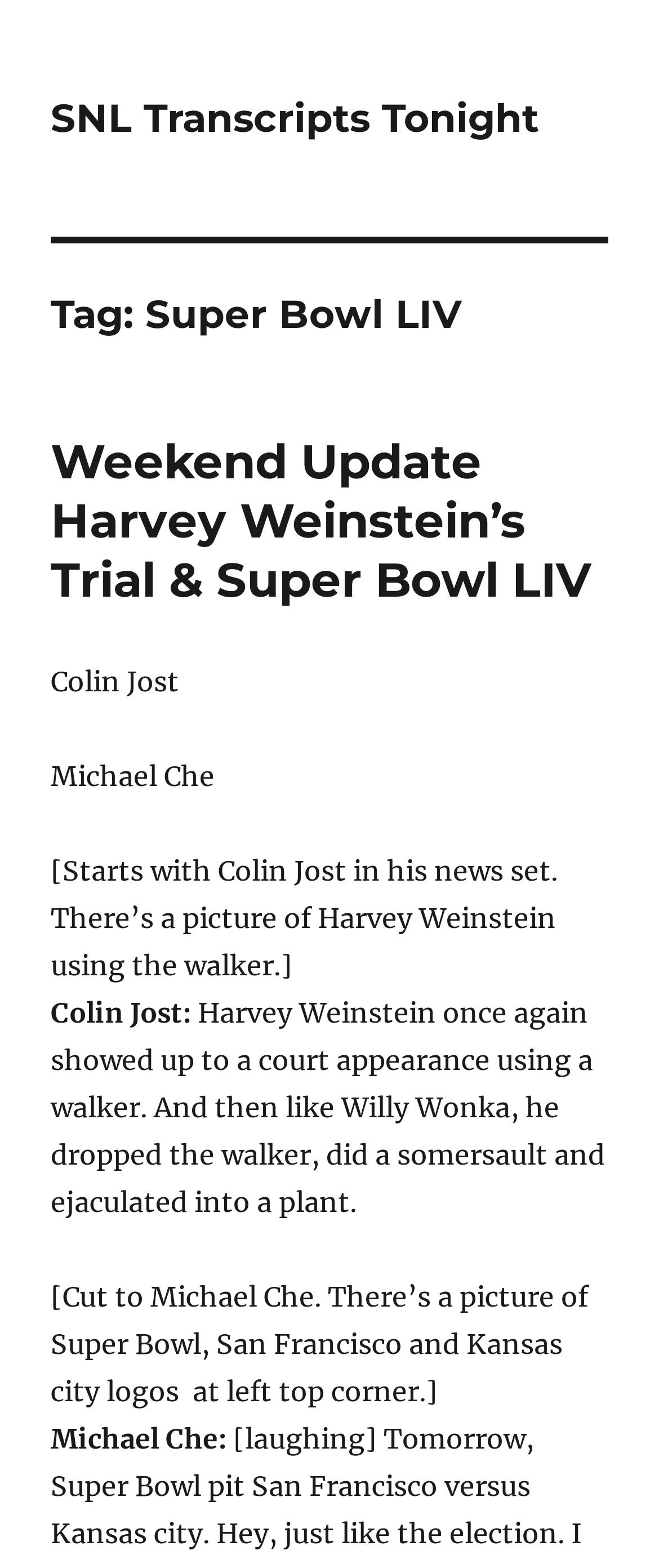Provide your answer in one word or a succinct phrase for the question: 
What is the topic of the Weekend Update?

Harvey Weinstein's trial and Super Bowl LIV